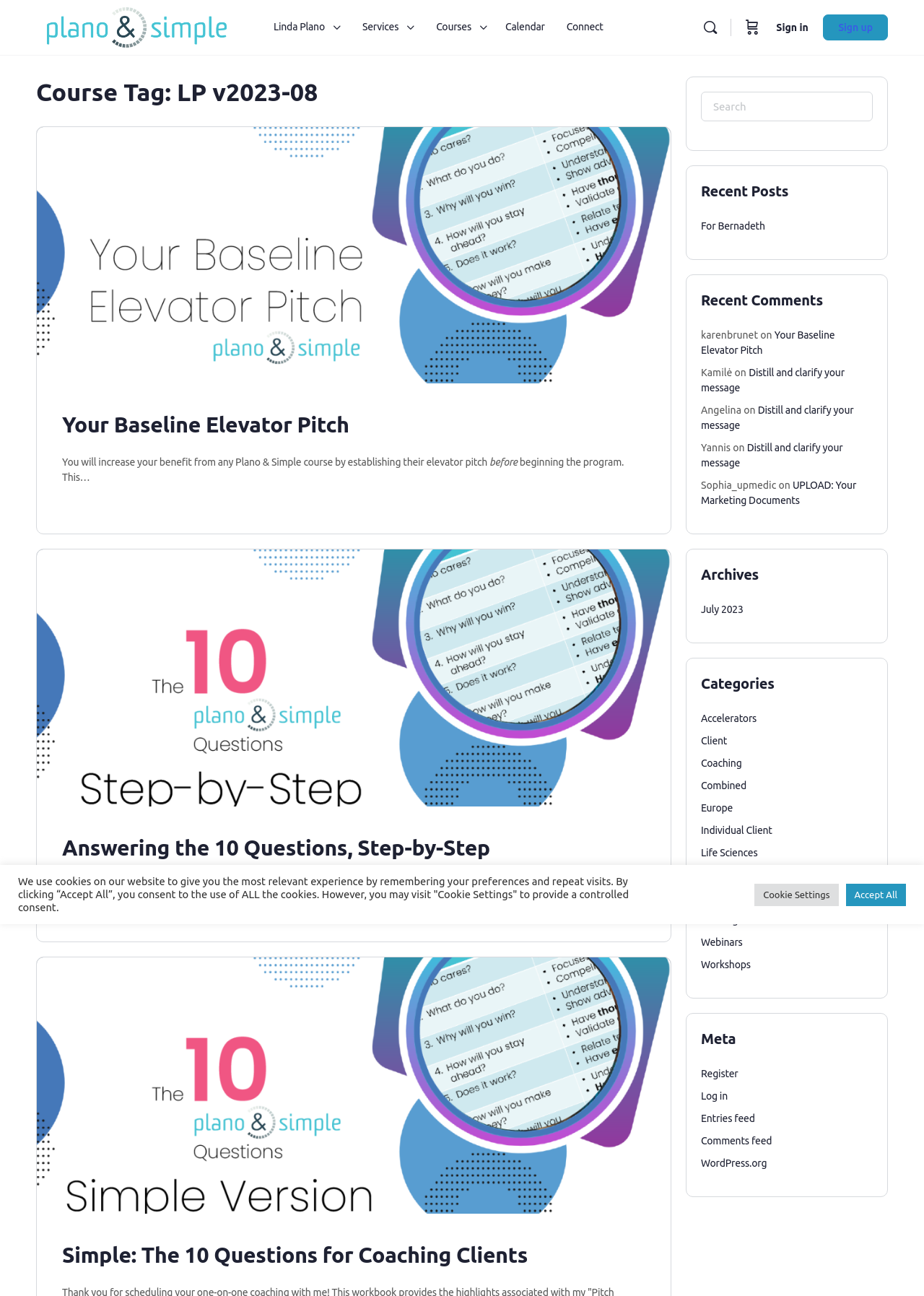Extract the top-level heading from the webpage and provide its text.

Course Tag: LP v2023-08